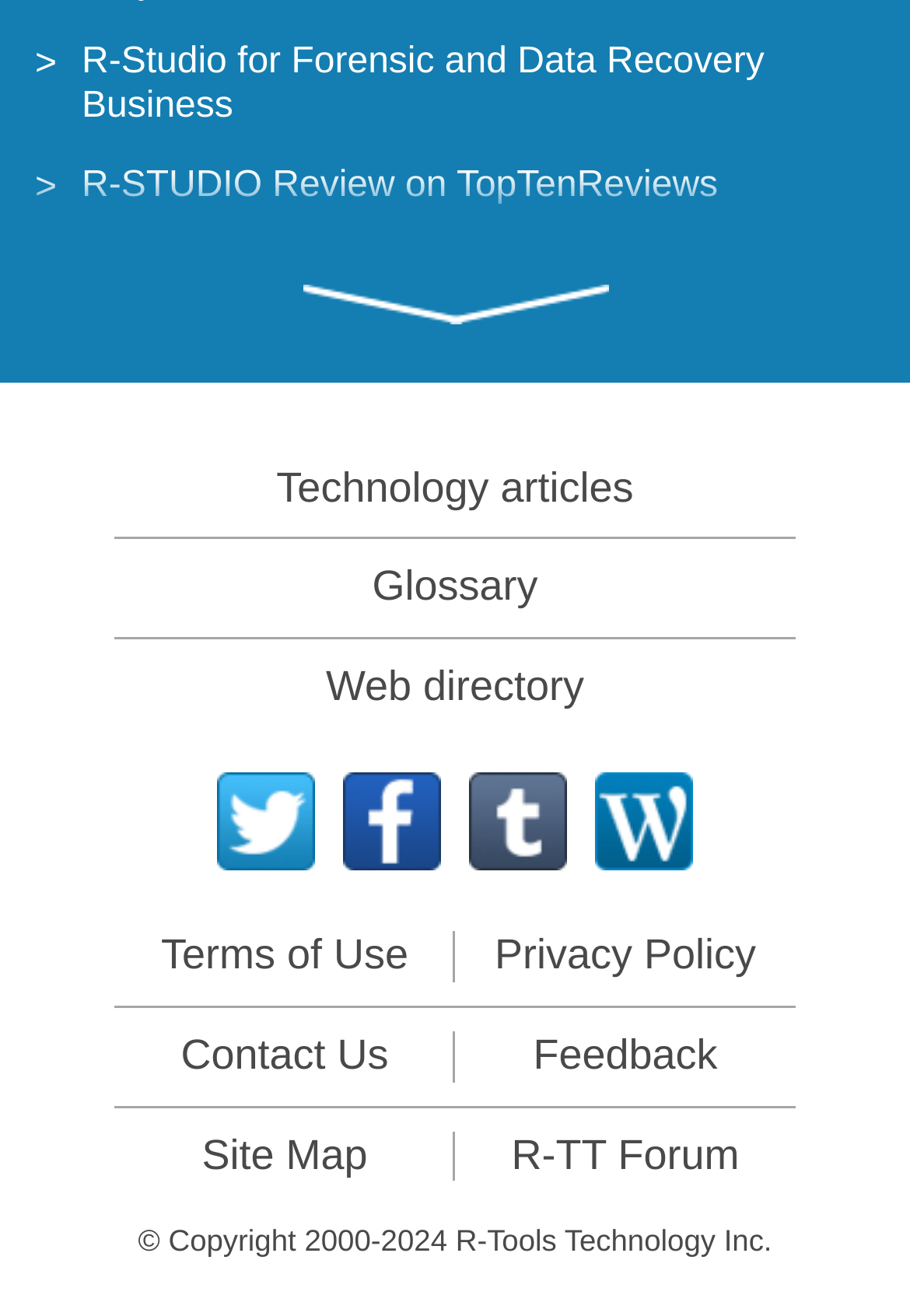Is there a link to a forum on the webpage?
By examining the image, provide a one-word or phrase answer.

Yes